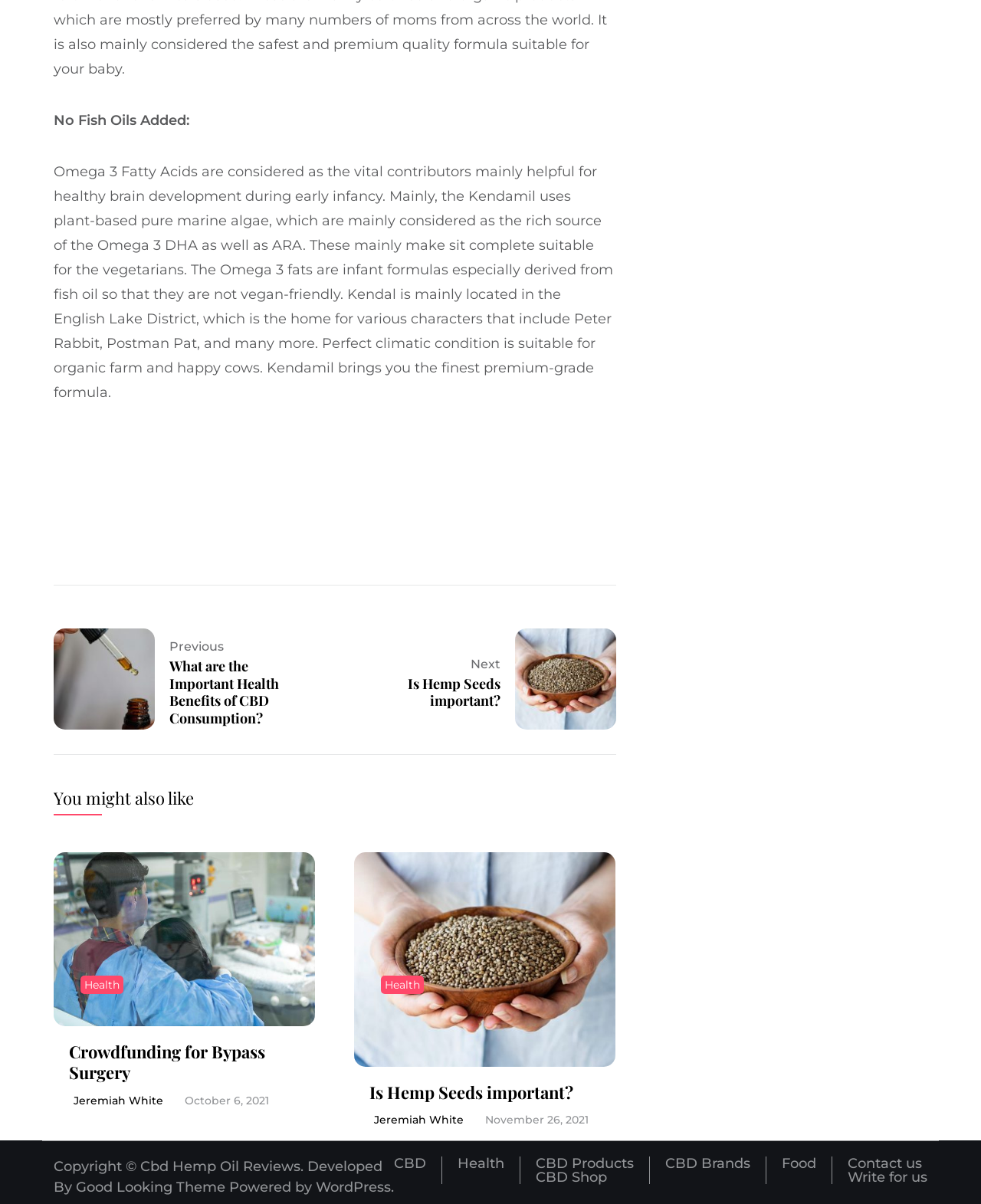Identify the bounding box of the UI element that matches this description: "Good Looking Theme".

[0.077, 0.979, 0.23, 0.993]